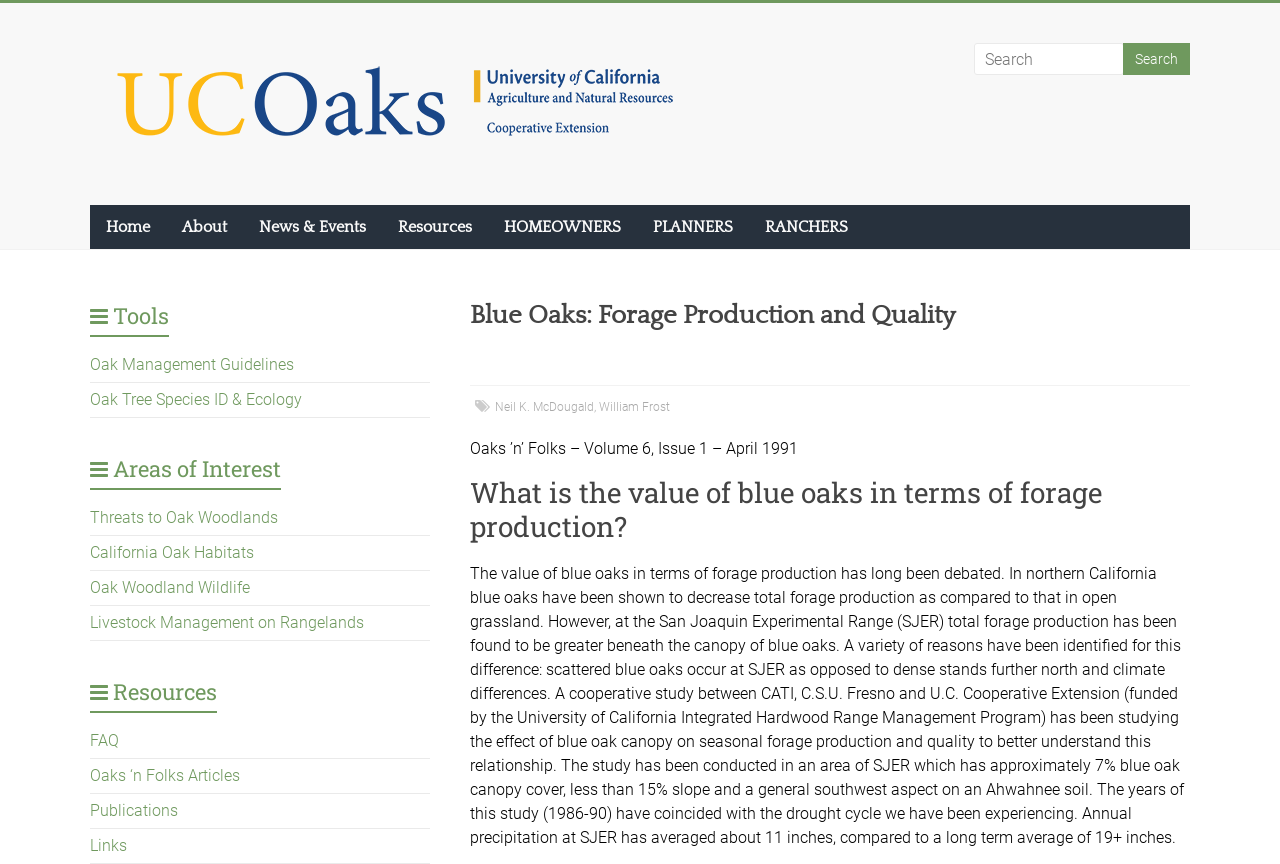Locate the primary headline on the webpage and provide its text.

Blue Oaks: Forage Production and Quality